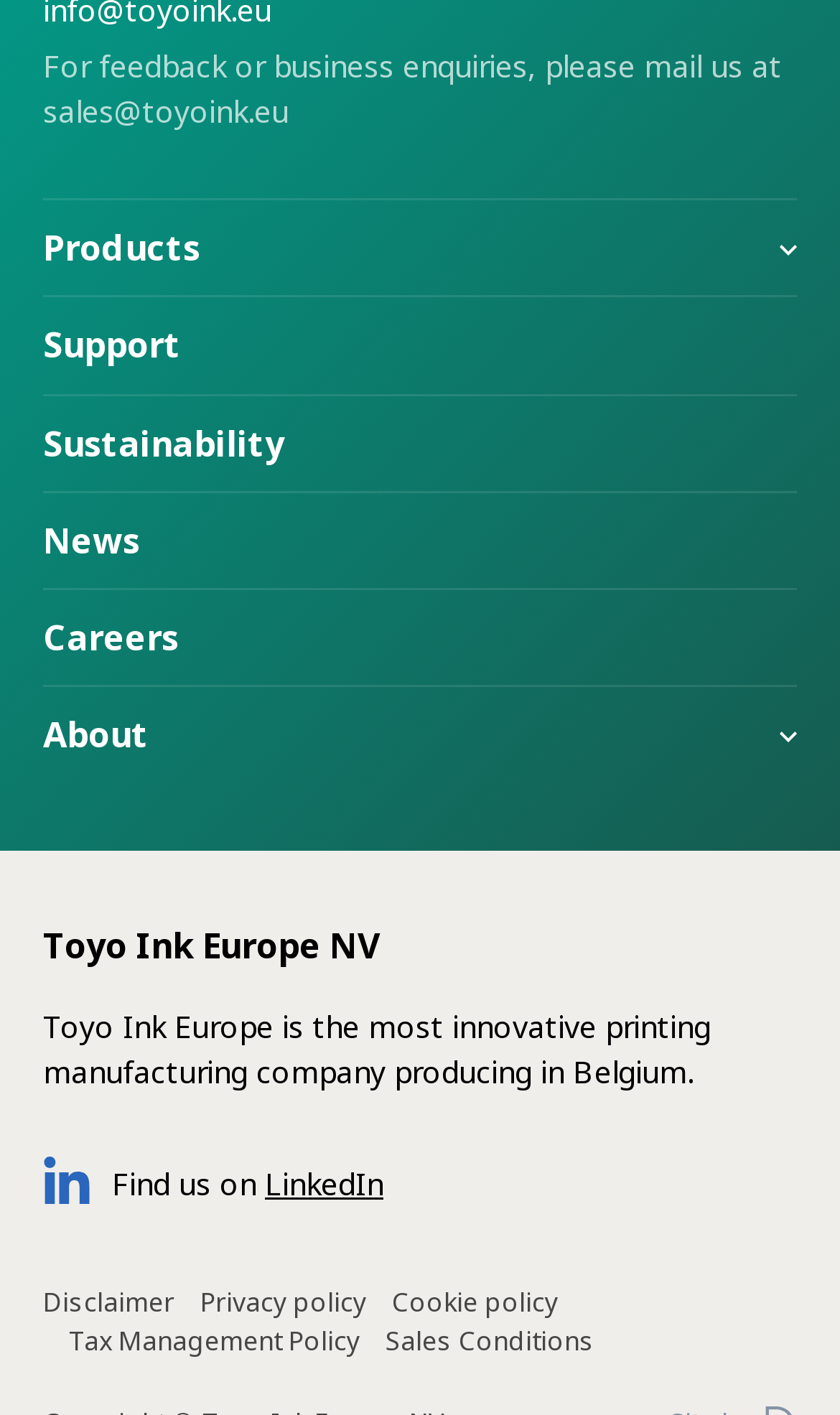How many links are there in the footer?
Please give a detailed answer to the question using the information shown in the image.

In the footer section of the webpage, there are five links: 'Disclaimer', 'Privacy policy', 'Cookie policy', 'Tax Management Policy', and 'Sales Conditions'.